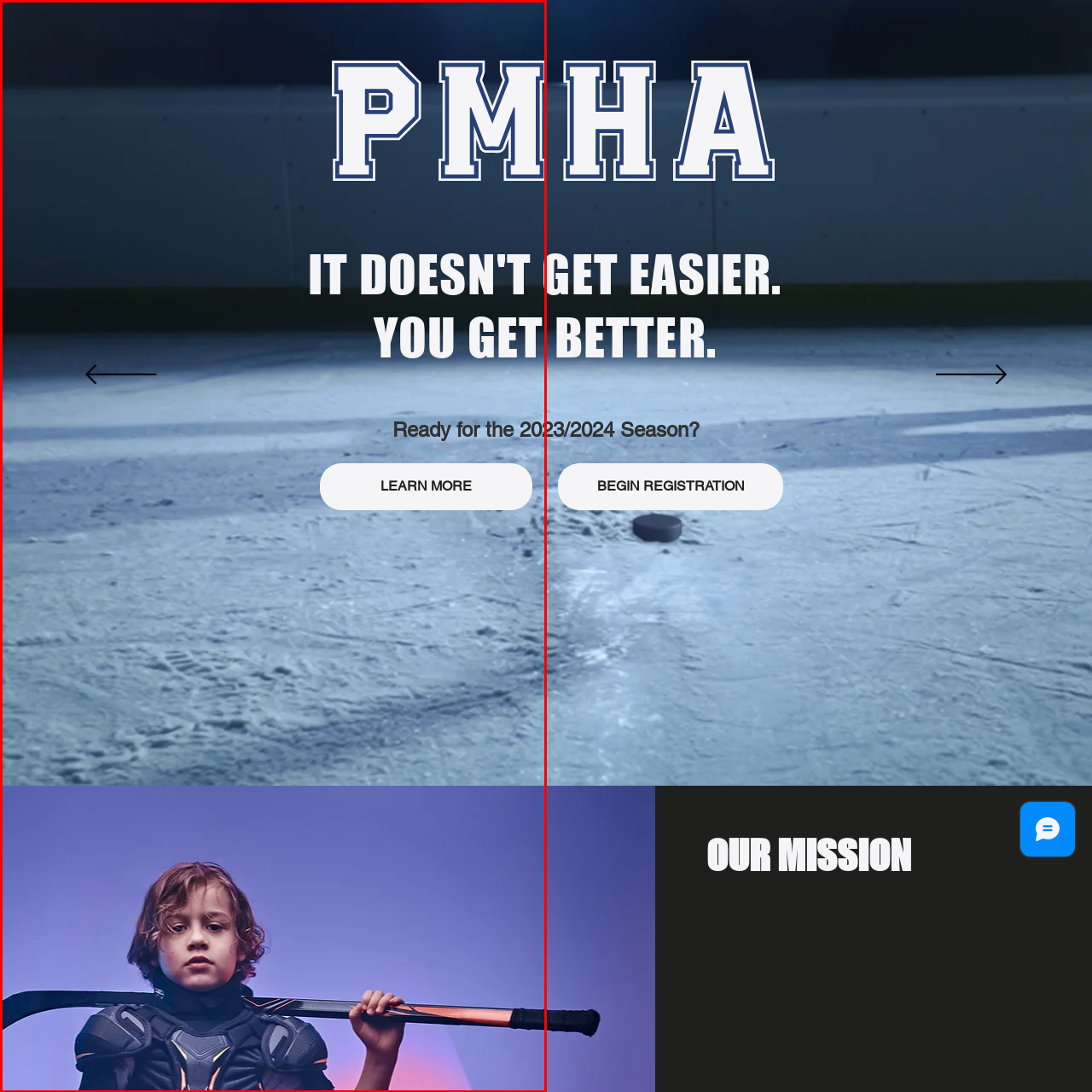Describe in detail the visual content enclosed by the red bounding box.

The image features a young hockey player, framed against a vibrant purple background, exuding focus and determination. Dressed in a sleek black hockey jersey and protective gear, the child holds a hockey stick confidently over their shoulder. This compelling portrait conveys the spirit of determination and readiness associated with sports, symbolizing the thrill of preparing for the upcoming 2023/2024 season. In the upper portion of the image, bold text emphasizes a motivational message, "IT DOESN'T GET EASIER. YOU GET BETTER," paired with a call to action inviting viewers to engage further with the content. The icy surface in the background hints at a hockey rink, adding context to the athlete's sporting environment.